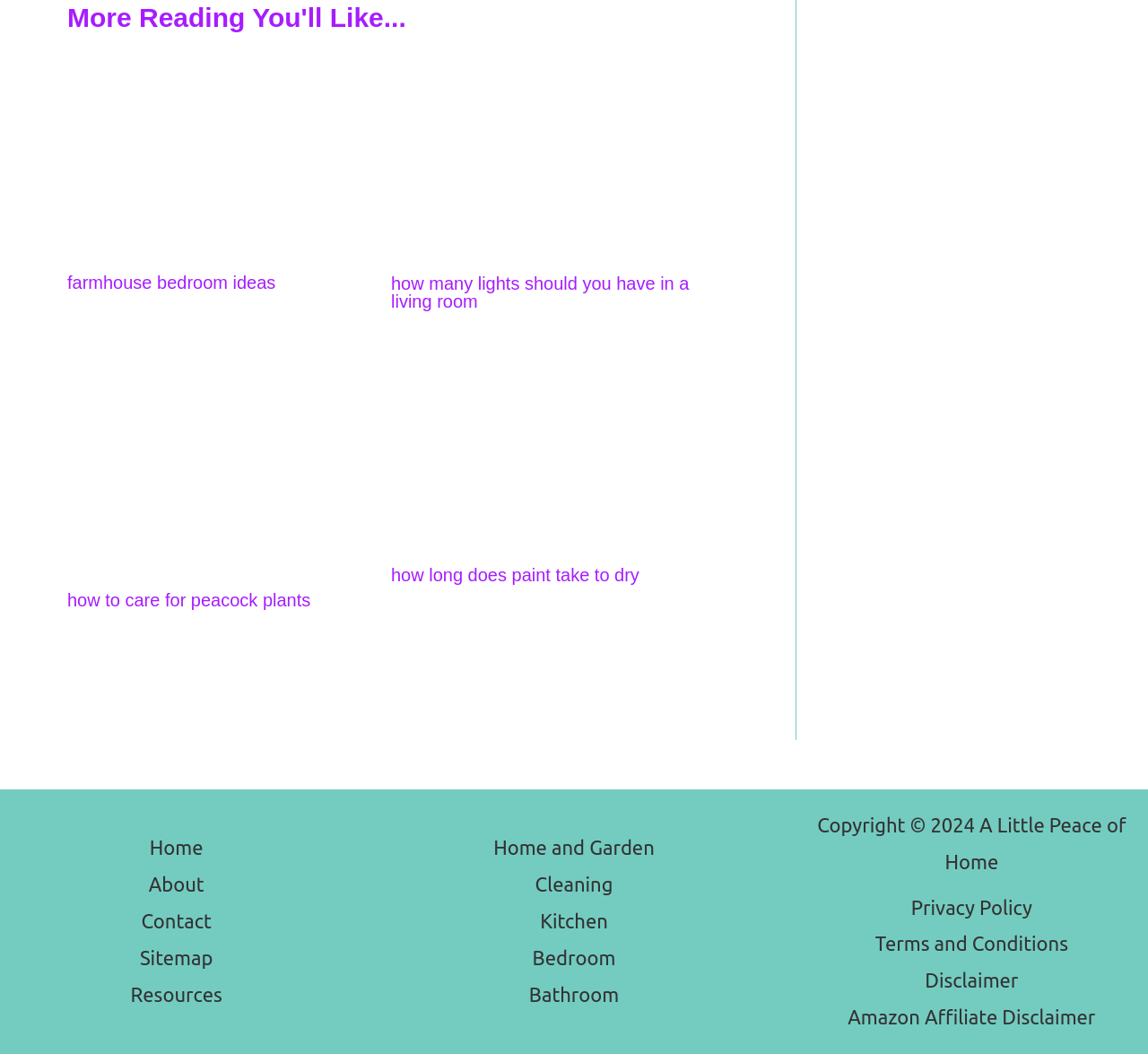Please specify the bounding box coordinates in the format (top-left x, top-left y, bottom-right x, bottom-right y), with all values as floating point numbers between 0 and 1. Identify the bounding box of the UI element described by: Privacy Policy

[0.793, 0.85, 0.899, 0.871]